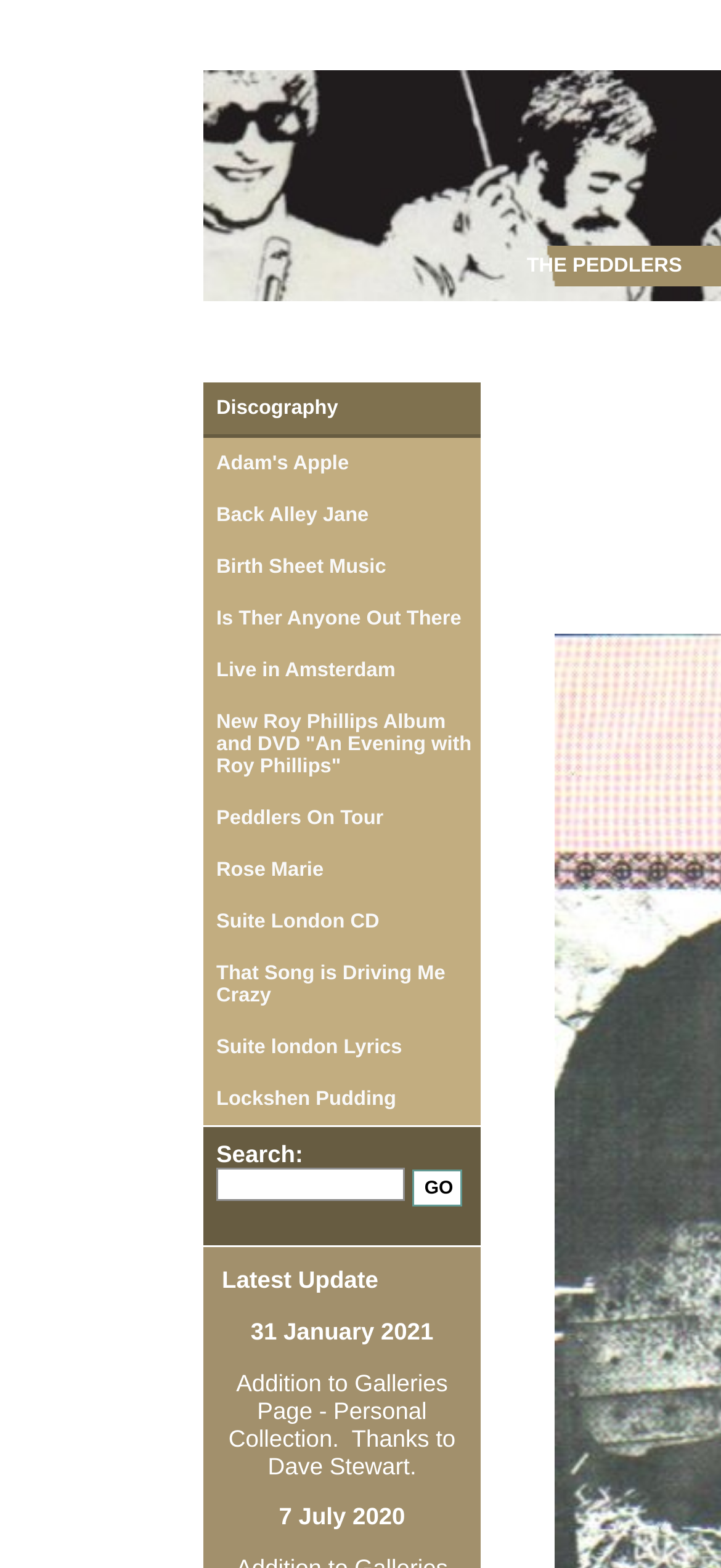Please mark the clickable region by giving the bounding box coordinates needed to complete this instruction: "Check Aptech Africa commissions kWp solar PV system for green mobility start-up Zembo".

None